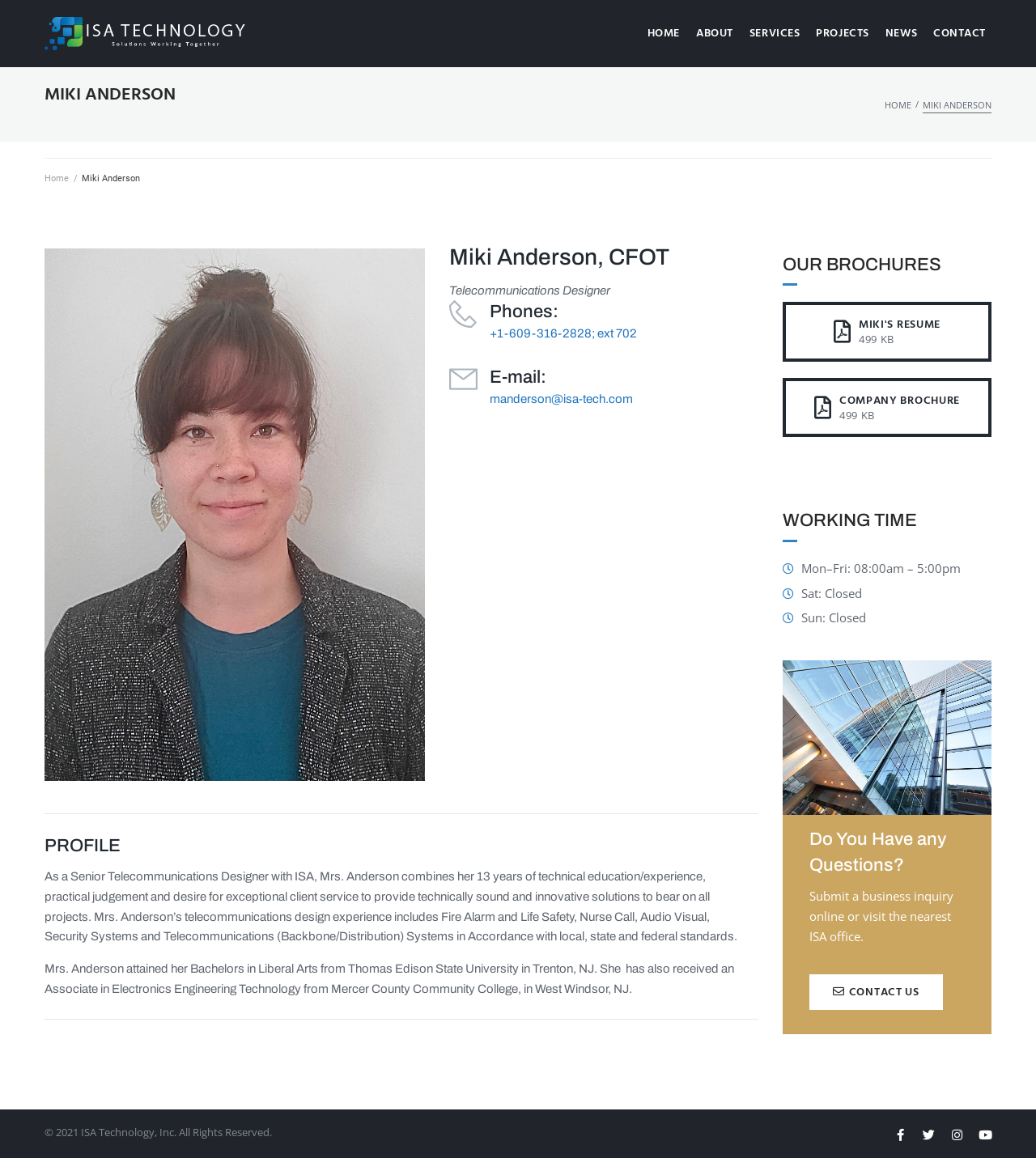Provide an in-depth description of the elements and layout of the webpage.

The webpage is about Miki Anderson, a Senior Telecommunications Designer at ISA Technology, Inc. At the top left, there is a logo of ISA Technology, Inc. with a link to the company's homepage. Next to the logo, there is a navigation menu with links to HOME, ABOUT, SERVICES, PROJECTS, NEWS, and CONTACT.

Below the navigation menu, there is a heading "MIKI ANDERSON" followed by a link to the HOME page. On the right side of the page, there is a secondary navigation menu with a link to HOME and a separator.

The main content of the page is an article about Miki Anderson. It starts with a heading "Miki Anderson, CFOT" and "Telecommunications Designer" followed by a profile picture. Below the profile picture, there are contact information, including phone number and email address.

The article continues with a heading "PROFILE" and a paragraph describing Miki Anderson's experience and qualifications as a Senior Telecommunications Designer. The paragraph is followed by another paragraph about her education.

On the right side of the page, there are three sections: "OUR BROCHURES" with links to download Miki's resume and the company brochure, "WORKING TIME" with the office hours, and "Do You Have any Questions?" with a call-to-action to submit a business inquiry online or visit the nearest ISA office.

At the bottom of the page, there is a footer with a copyright notice "© 2021 ISA Technology, Inc. All Rights Reserved." and social media links to Facebook, Twitter, and Instagram.